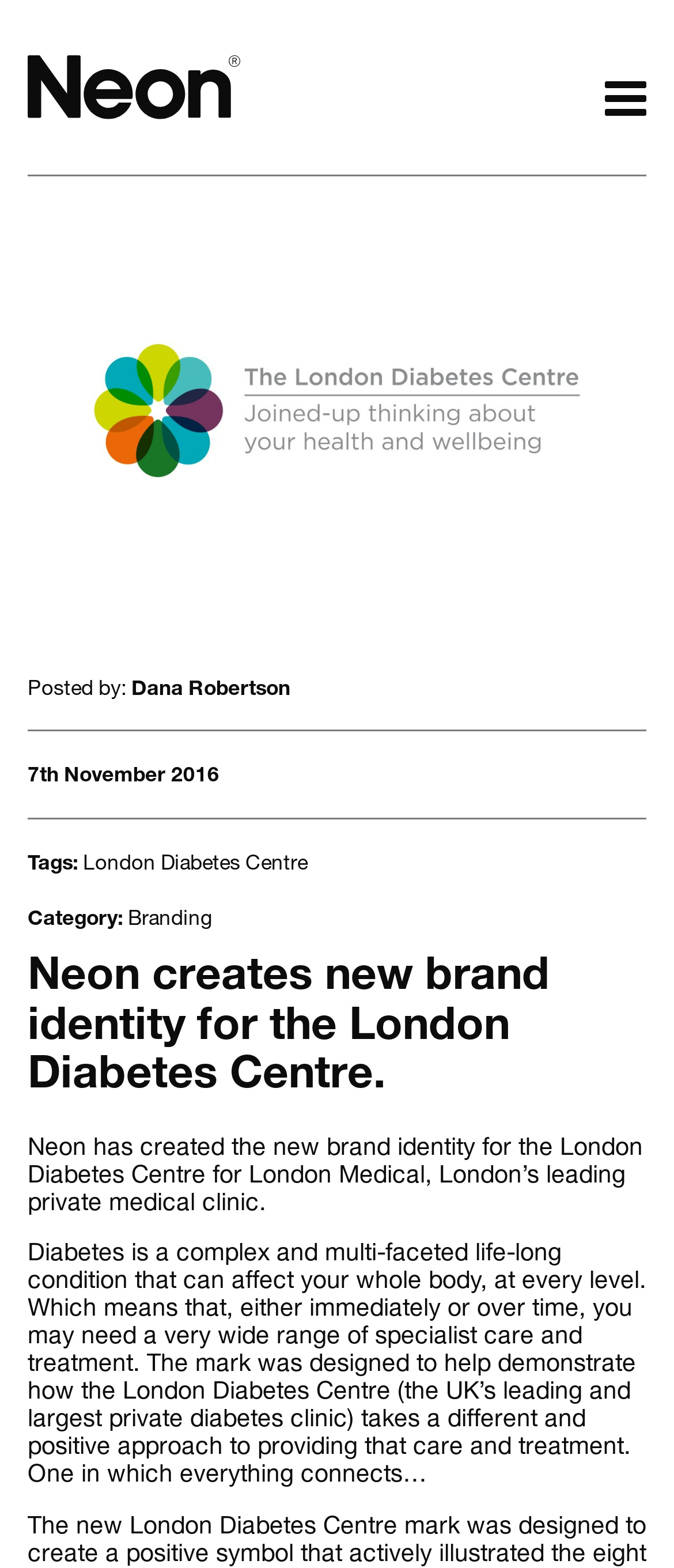Using the provided description: "Who we work with.", find the bounding box coordinates of the corresponding UI element. The output should be four float numbers between 0 and 1, in the format [left, top, right, bottom].

[0.541, 0.197, 0.959, 0.22]